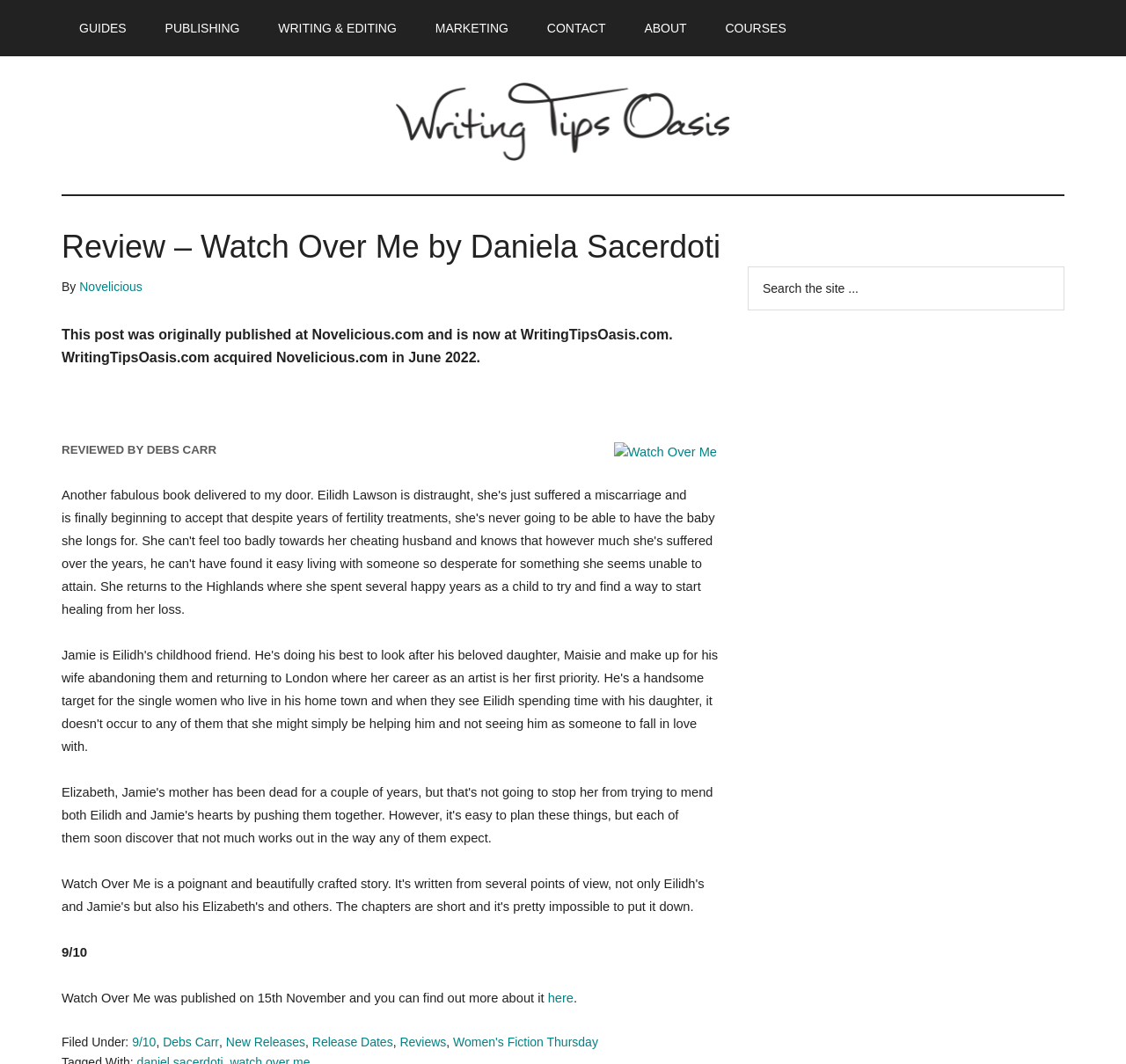Give a detailed account of the webpage's layout and content.

The webpage is a book review page on WritingTipsOasis.com, a website dedicated to helping writers to write and publish books. At the top, there is a navigation menu with links to various sections of the website, including GUIDES, PUBLISHING, WRITING & EDITING, MARKETING, CONTACT, ABOUT, and COURSES. Below the navigation menu, there is a logo of Writing Tips Oasis, accompanied by a link to the website's homepage.

The main content of the page is a book review of "Watch Over Me" by Daniela Sacerdoti. The review title, "Review – Watch Over Me by Daniela Sacerdoti", is prominently displayed at the top of the main content area. Below the title, there is a note indicating that the post was originally published on Novelicious.com and is now on WritingTipsOasis.com, which acquired Novelicious.com in June 2022.

The review itself is written by Debs Carr and is rated 9/10. There is a link to more information about the book, which was published on 15th November. The review is categorized under several tags, including 9/10, Debs Carr, New Releases, Release Dates, Reviews, and Women's Fiction Thursday.

On the right-hand side of the page, there is a primary sidebar with a search box and a button to search the site. The sidebar is headed by a "Primary Sidebar" title.